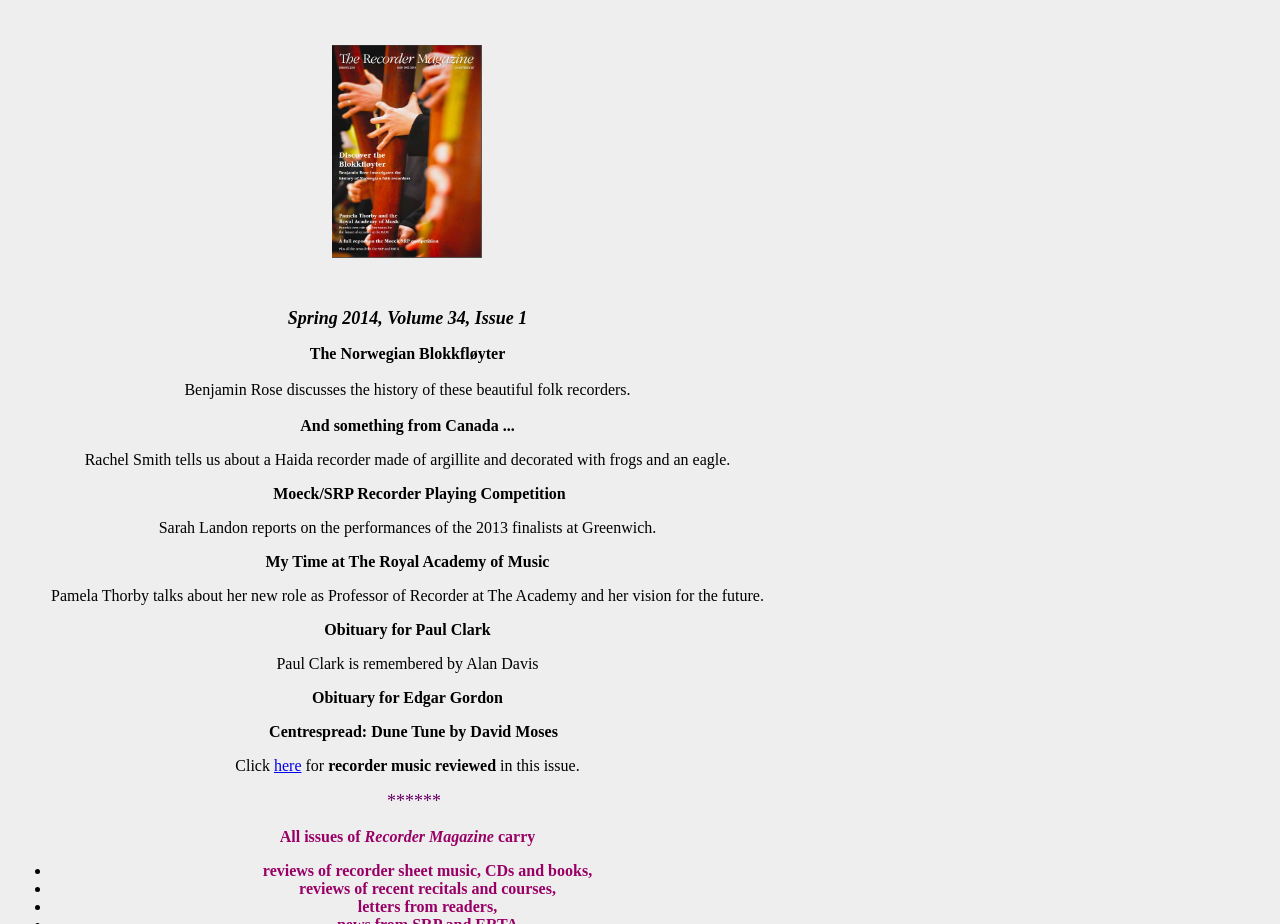What is the title of the current issue?
Look at the image and answer the question with a single word or phrase.

Spring 2014, Volume 34, Issue 1